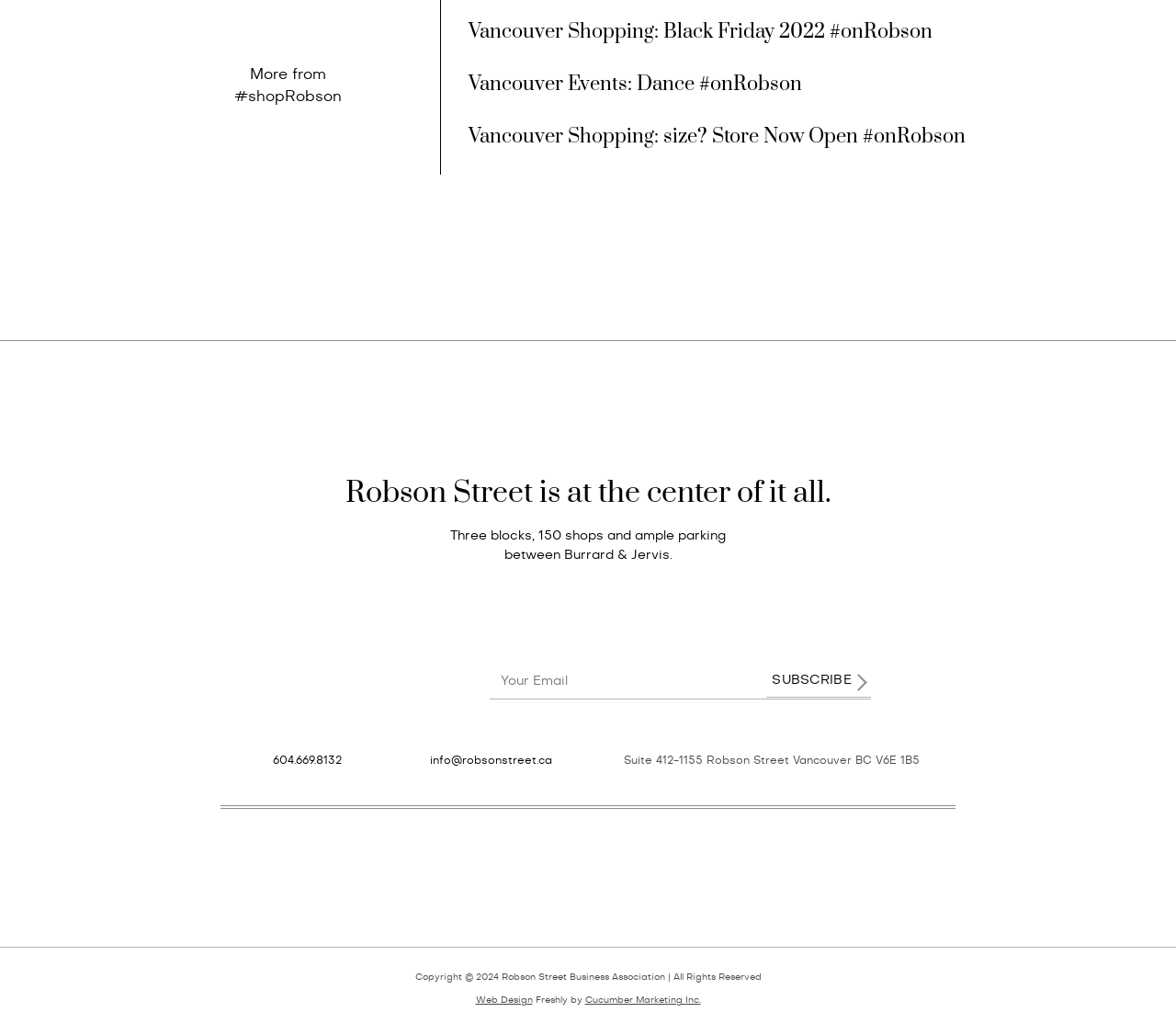What is the purpose of the textbox on the webpage?
Utilize the information in the image to give a detailed answer to the question.

The textbox has a label 'Your Email' and is required, indicating that it is used to collect email addresses from users. This is likely for subscription or newsletter purposes, as there is a 'Subscribe' button next to it.